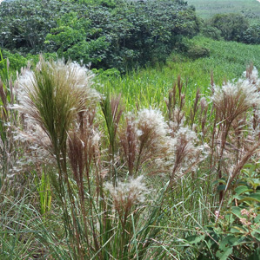Describe every aspect of the image in detail.

This image showcases the West Indian Foxtail Grass, also known as Andropogon bicornis. The foreground features lush blades of grass with distinctive feathery flower spikes that appear fluffy and golden-brown, creating a striking contrast against the vibrant green backdrop. In the distance, a rich array of foliage adds depth to the scene, hinting at a diverse ecosystem. The overall composition conveys a sense of natural beauty and tranquility, perfect for gardening enthusiasts or anyone interested in cultivating unique plants in their landscape.